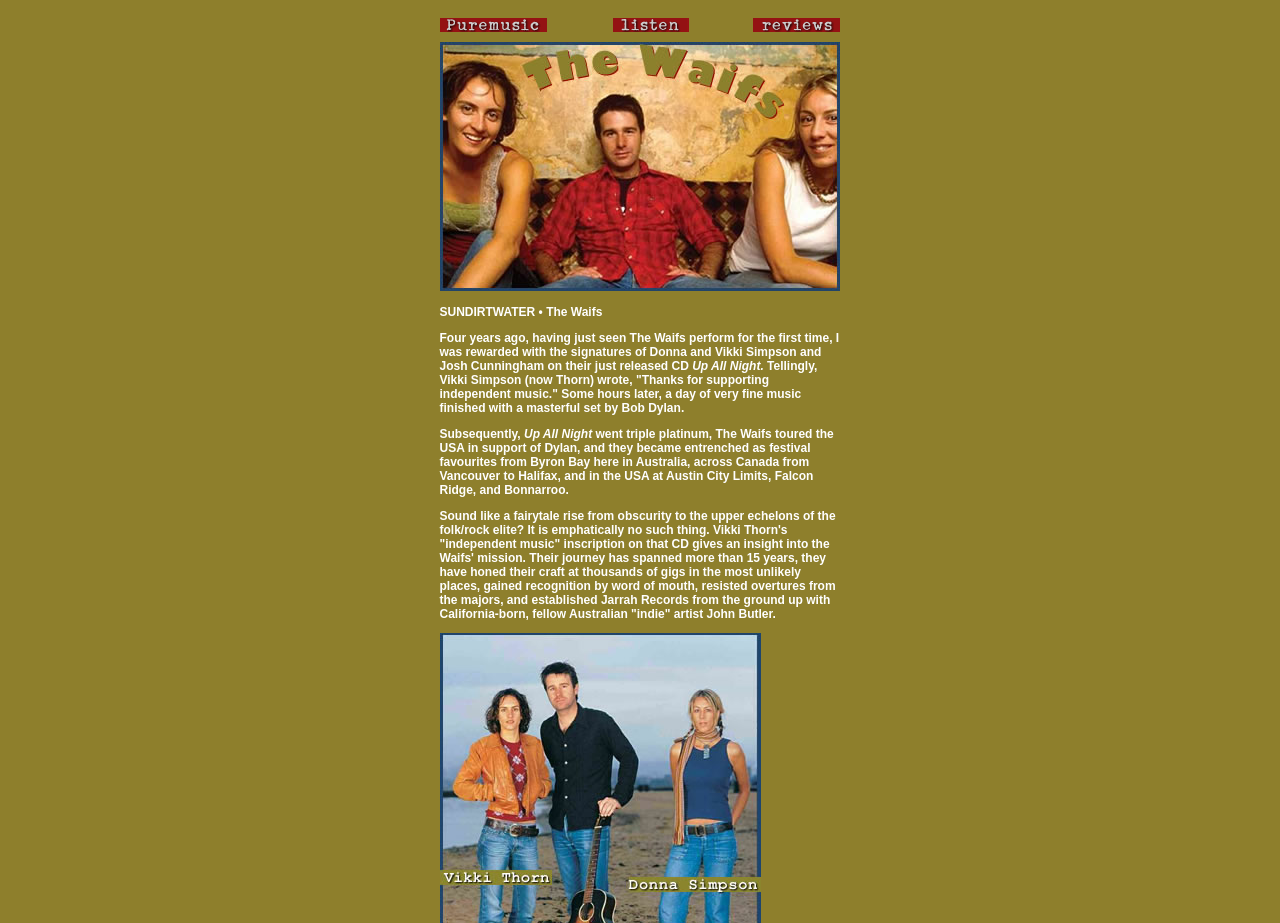Answer this question in one word or a short phrase: What is the layout structure of the webpage?

table-based